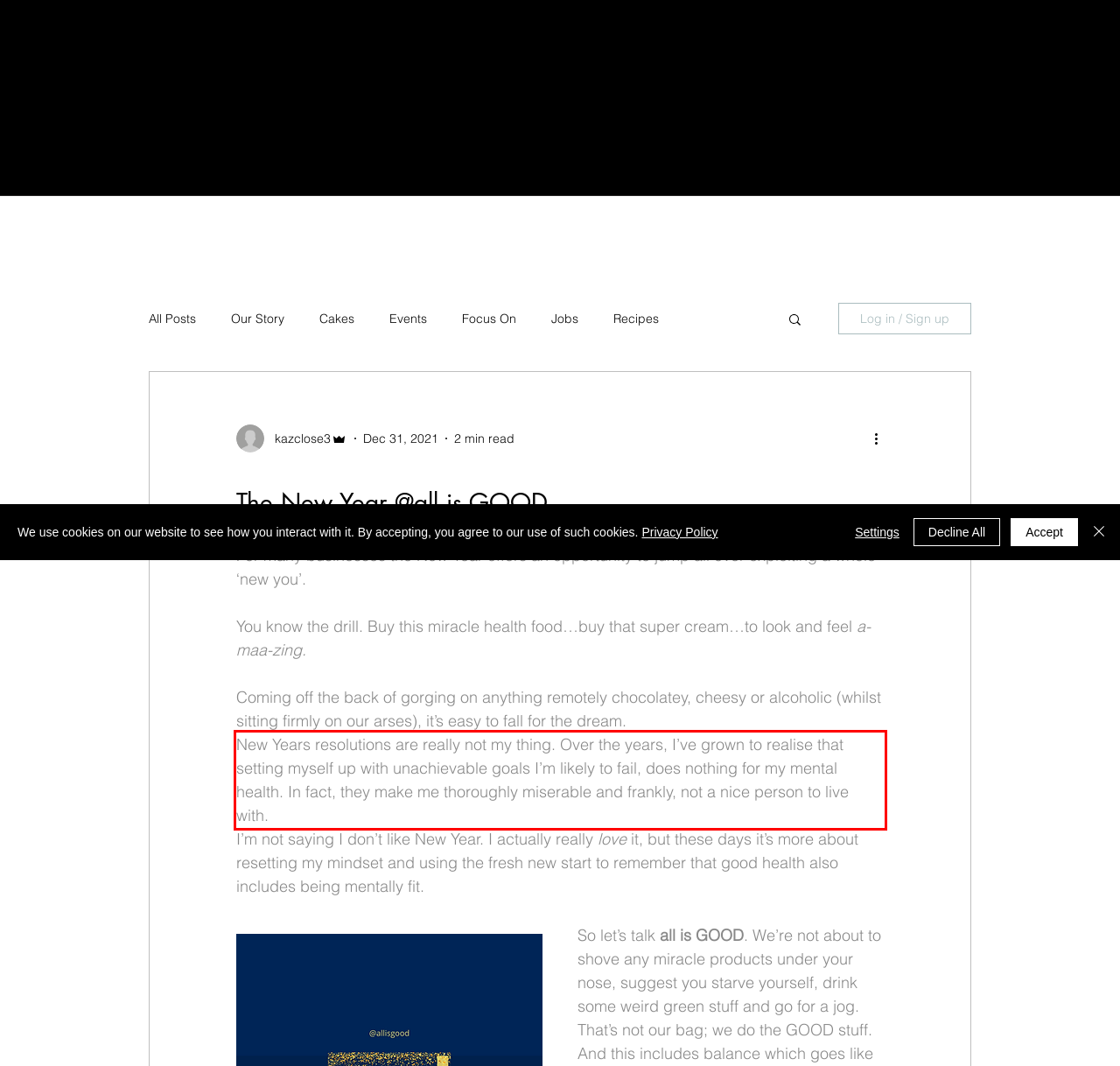Given a webpage screenshot, locate the red bounding box and extract the text content found inside it.

New Years resolutions are really not my thing. Over the years, I’ve grown to realise that setting myself up with unachievable goals I’m likely to fail, does nothing for my mental health. In fact, they make me thoroughly miserable and frankly, not a nice person to live with.